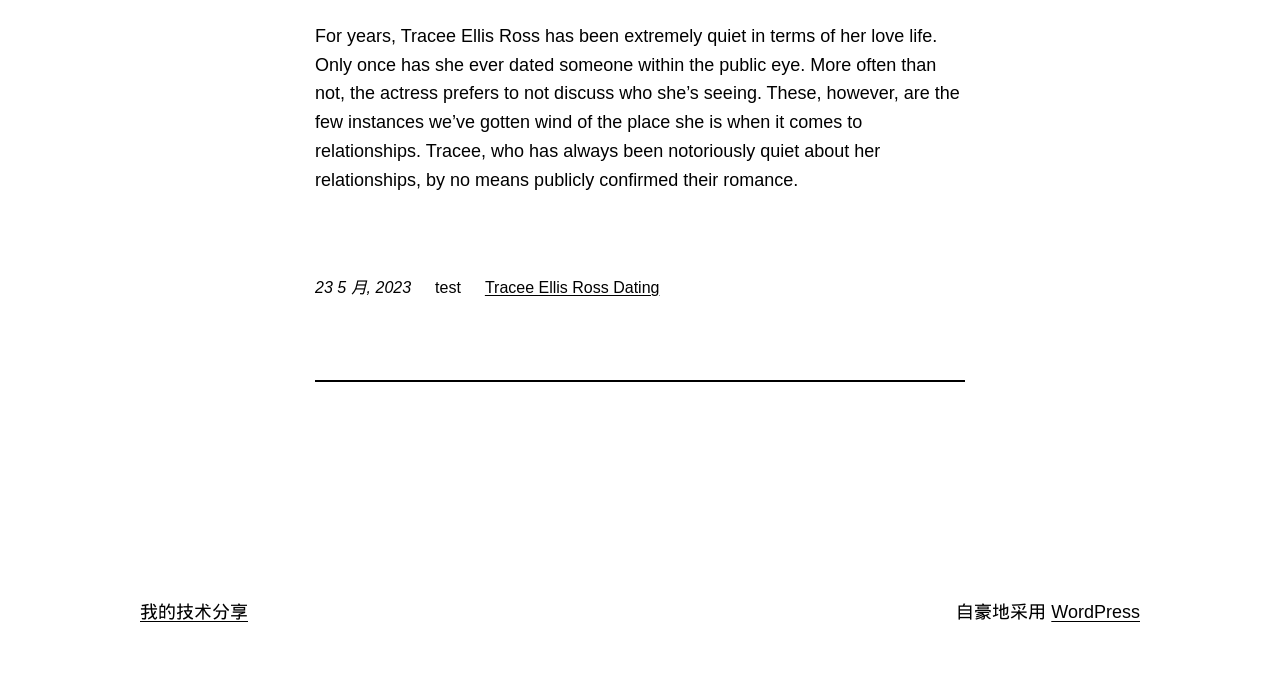Locate the bounding box of the user interface element based on this description: "Tracee Ellis Ross Dating".

[0.379, 0.403, 0.515, 0.428]